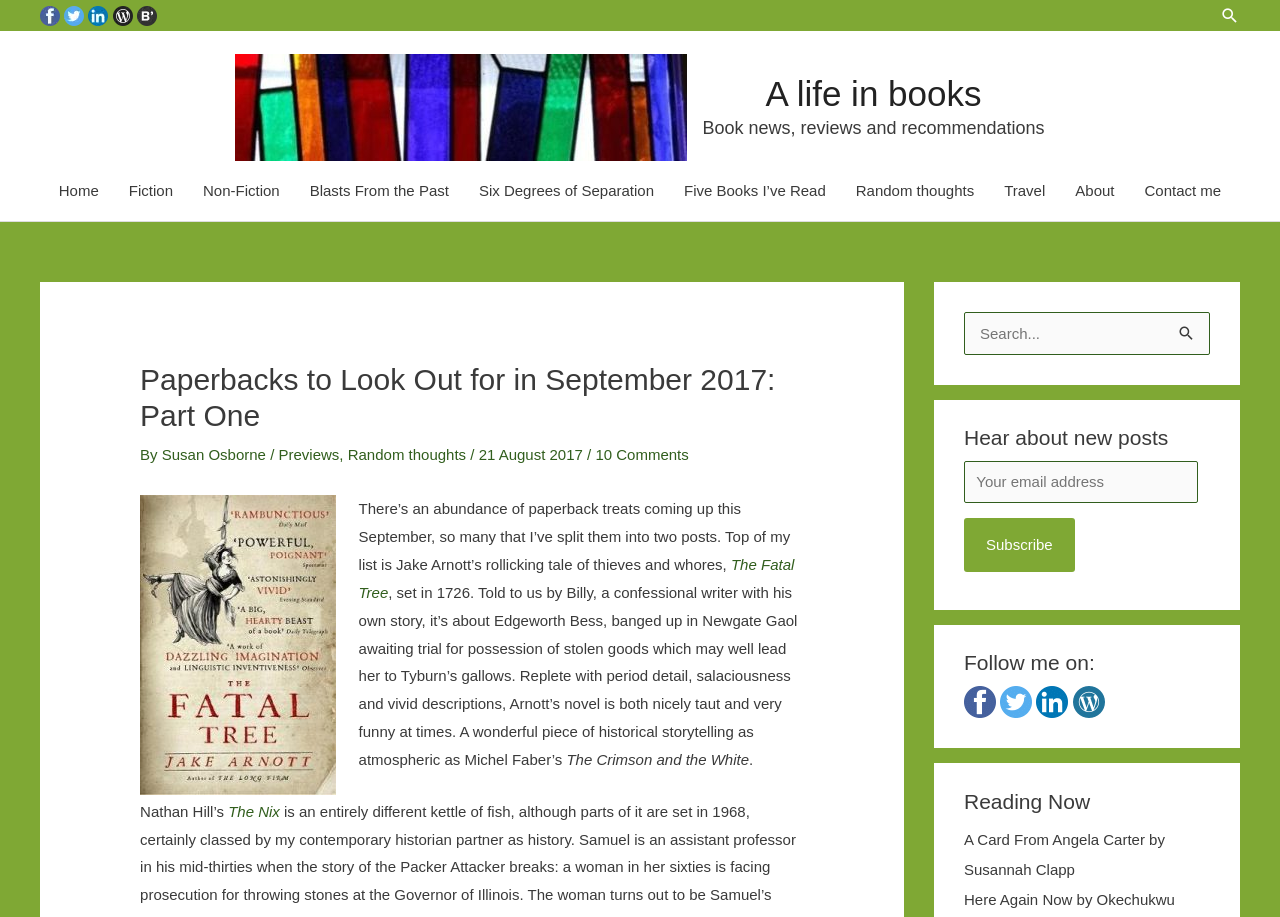Please provide a comprehensive response to the question based on the details in the image: What is the purpose of the search box?

The search box is located in the top-right corner of the webpage, and the text 'Search for:' is displayed next to it, indicating that the purpose of the search box is to allow users to search the website for specific content.